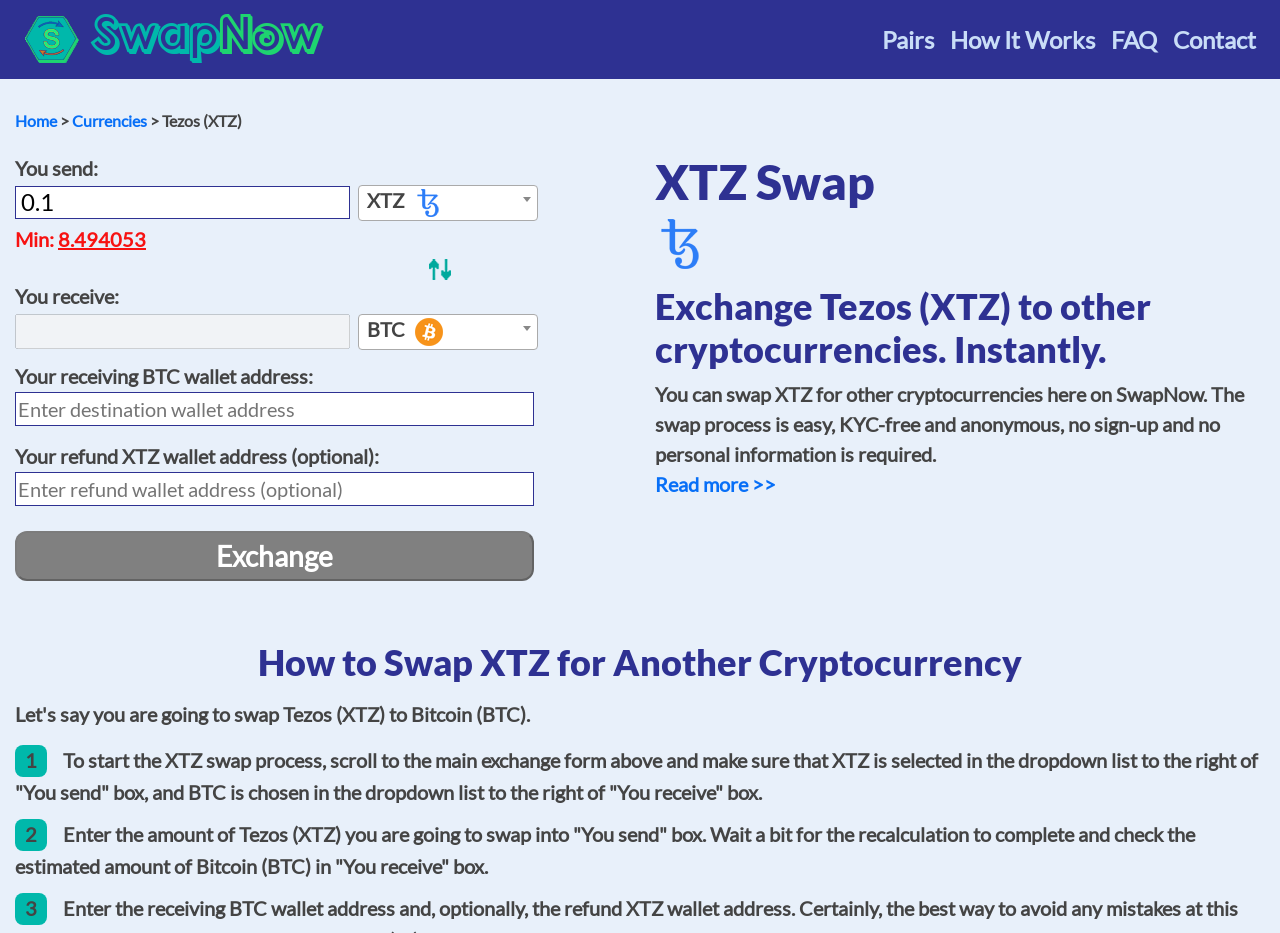What is the logo of the website?
Please give a detailed answer to the question using the information shown in the image.

I identified the logo of the website by looking at the image element in the top-left corner of the page, which is labeled as 'SwapNow logo'.